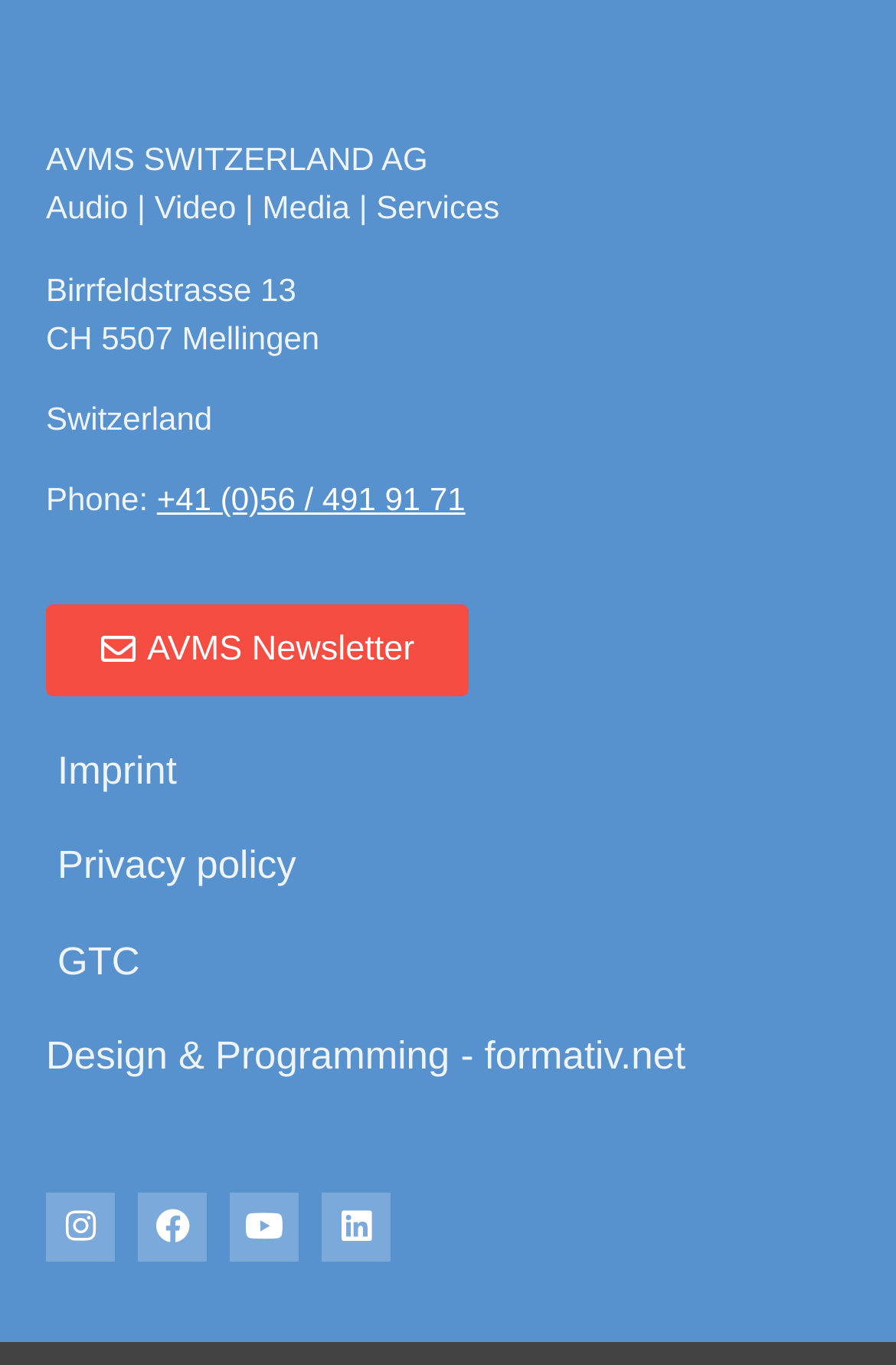Carefully examine the image and provide an in-depth answer to the question: What is the company name?

The company name can be found at the top of the webpage, which is 'AVMS SWITZERLAND AG'.